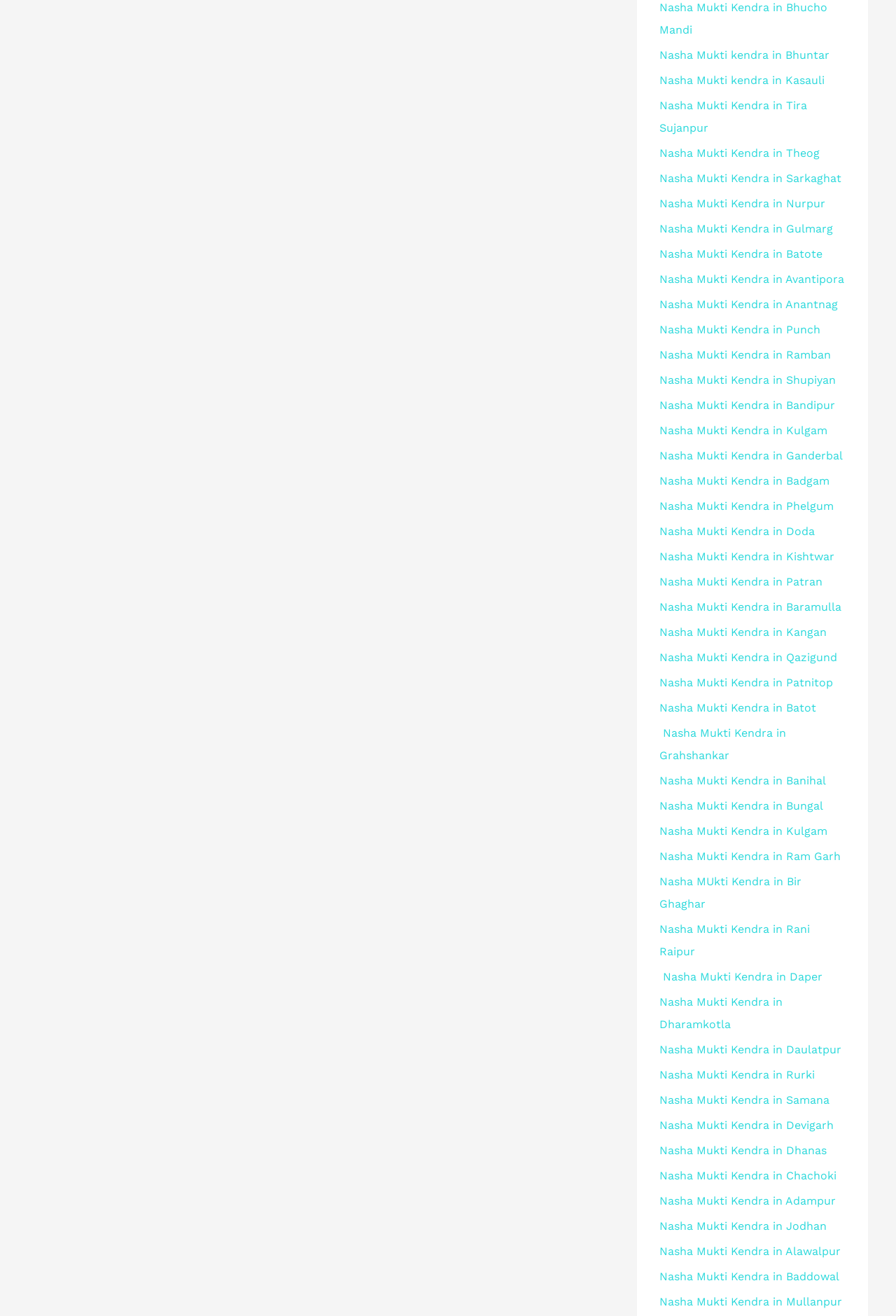Point out the bounding box coordinates of the section to click in order to follow this instruction: "Check Nasha Mukti Kendra in Theog".

[0.736, 0.111, 0.915, 0.121]